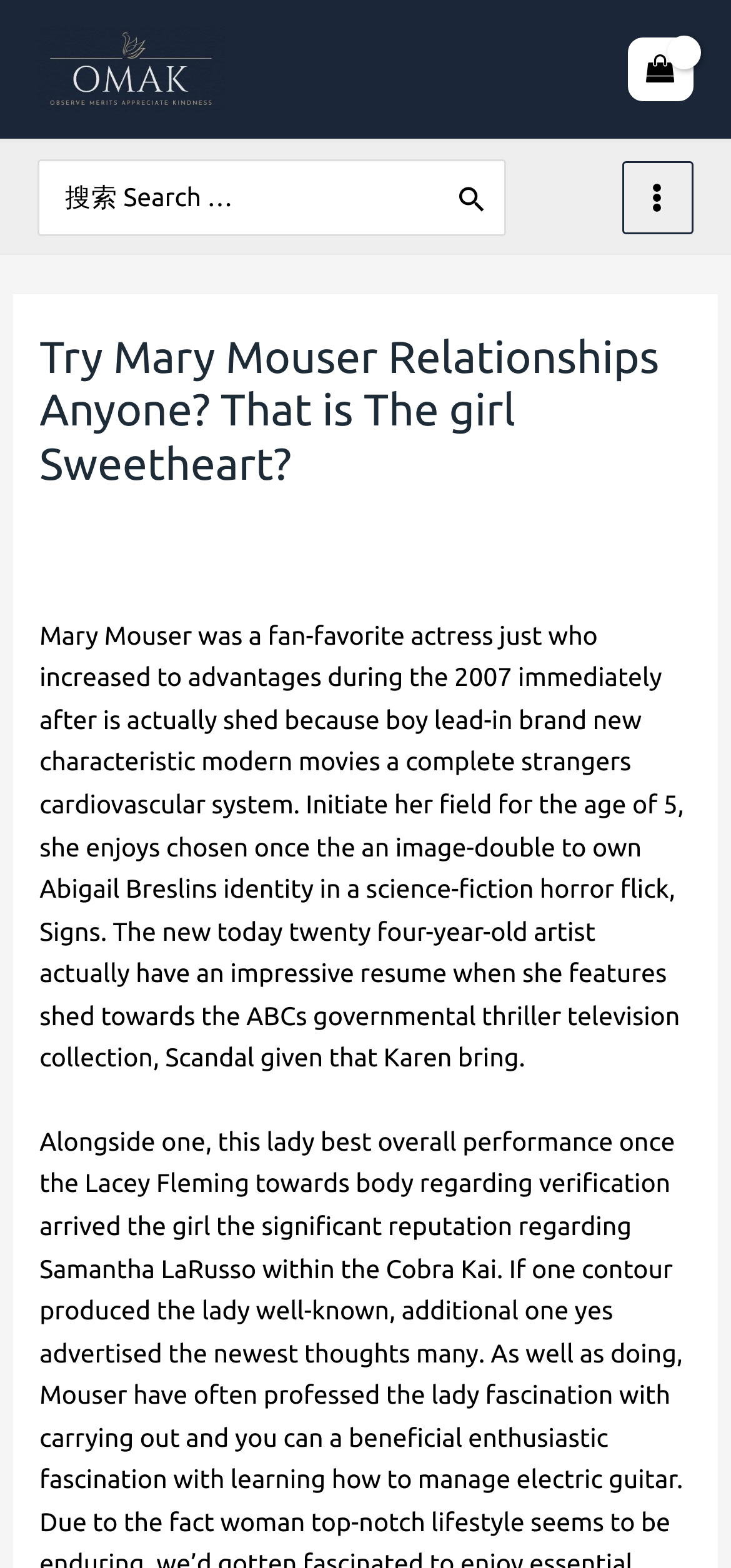Locate the bounding box coordinates of the clickable region to complete the following instruction: "View shopping cart."

[0.858, 0.024, 0.949, 0.064]